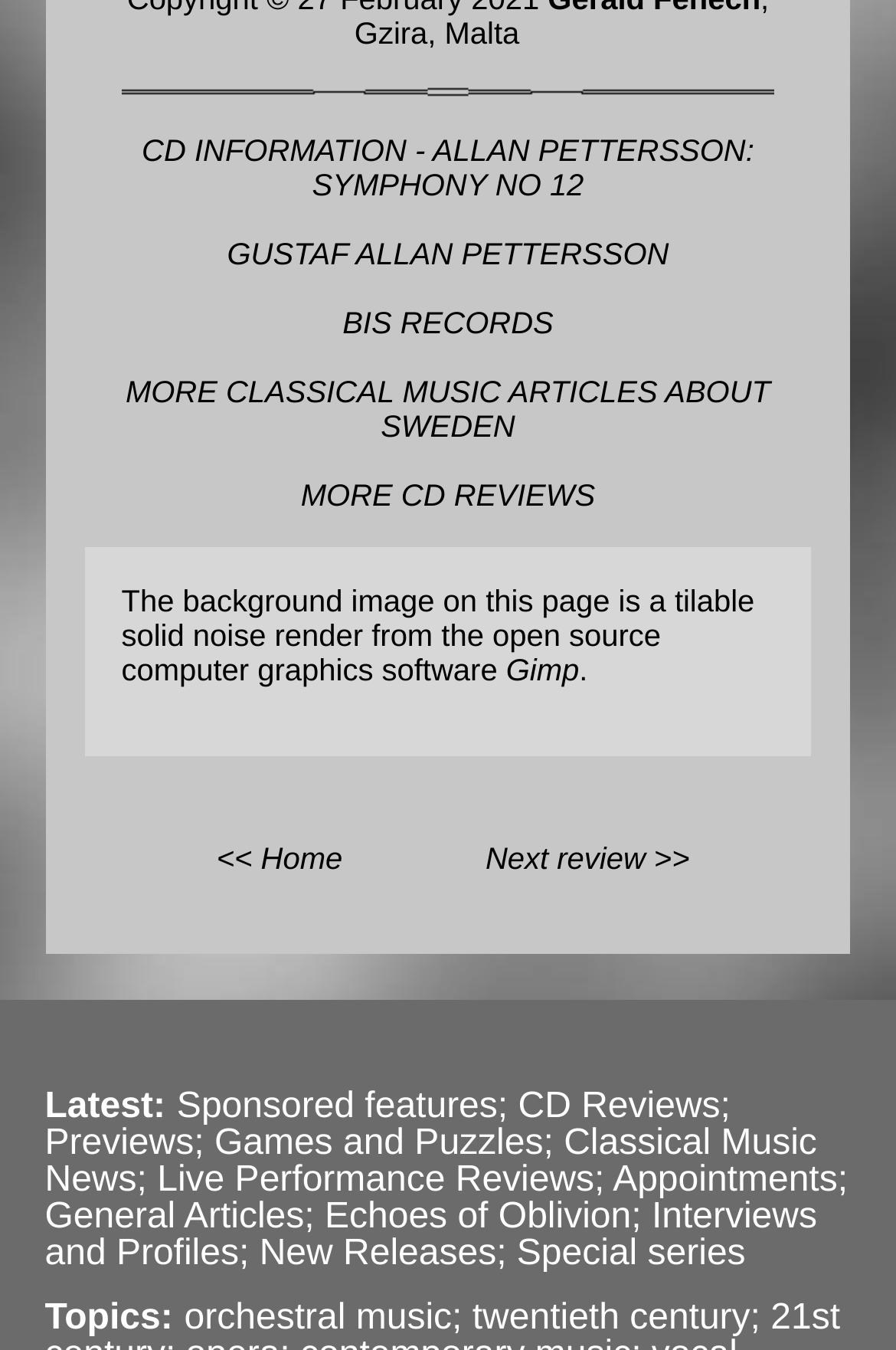Please locate the bounding box coordinates of the region I need to click to follow this instruction: "View the author profile of Andy Lloyd".

None